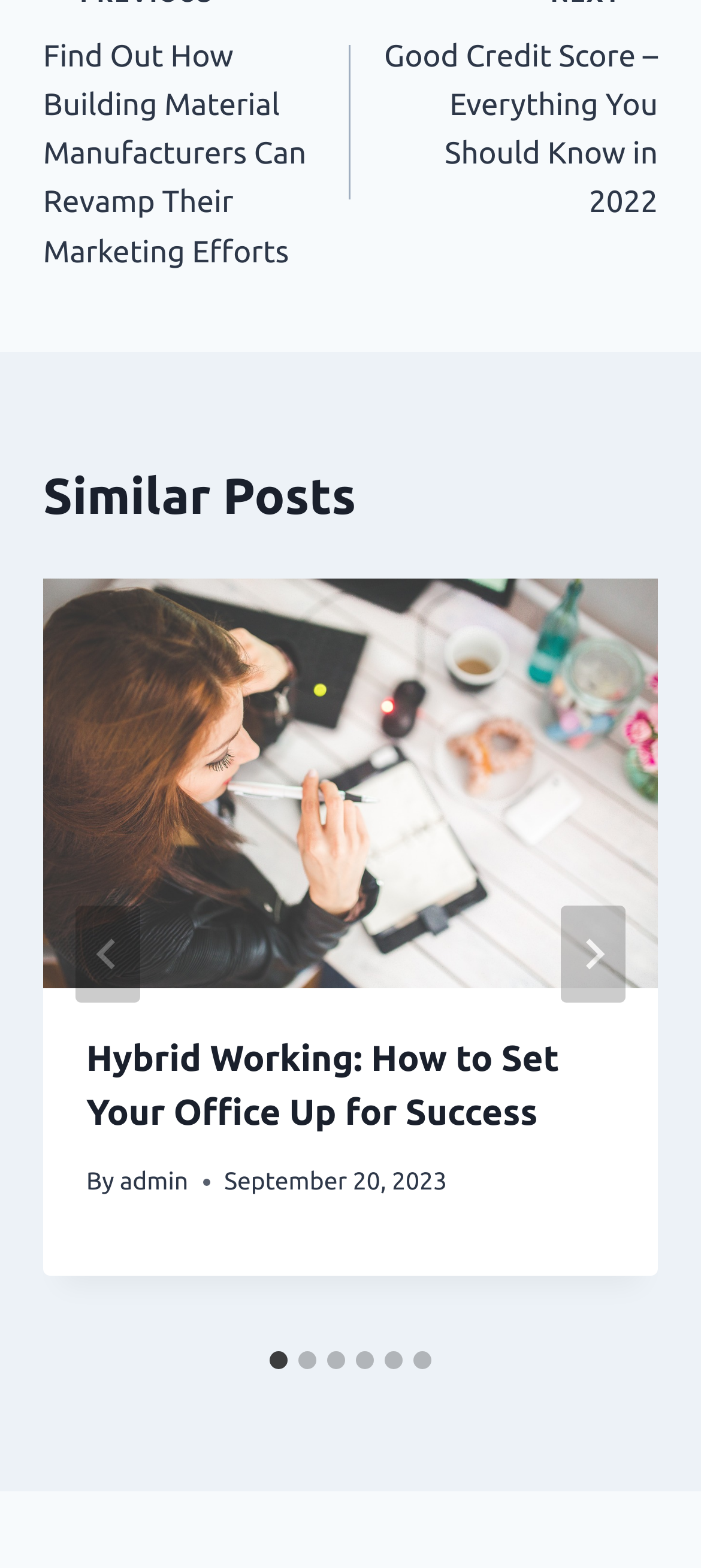How many slides are there?
Using the image, elaborate on the answer with as much detail as possible.

I counted the number of tabs in the tablist with the label 'Select a slide to show', and there are 6 tabs, each corresponding to a slide.